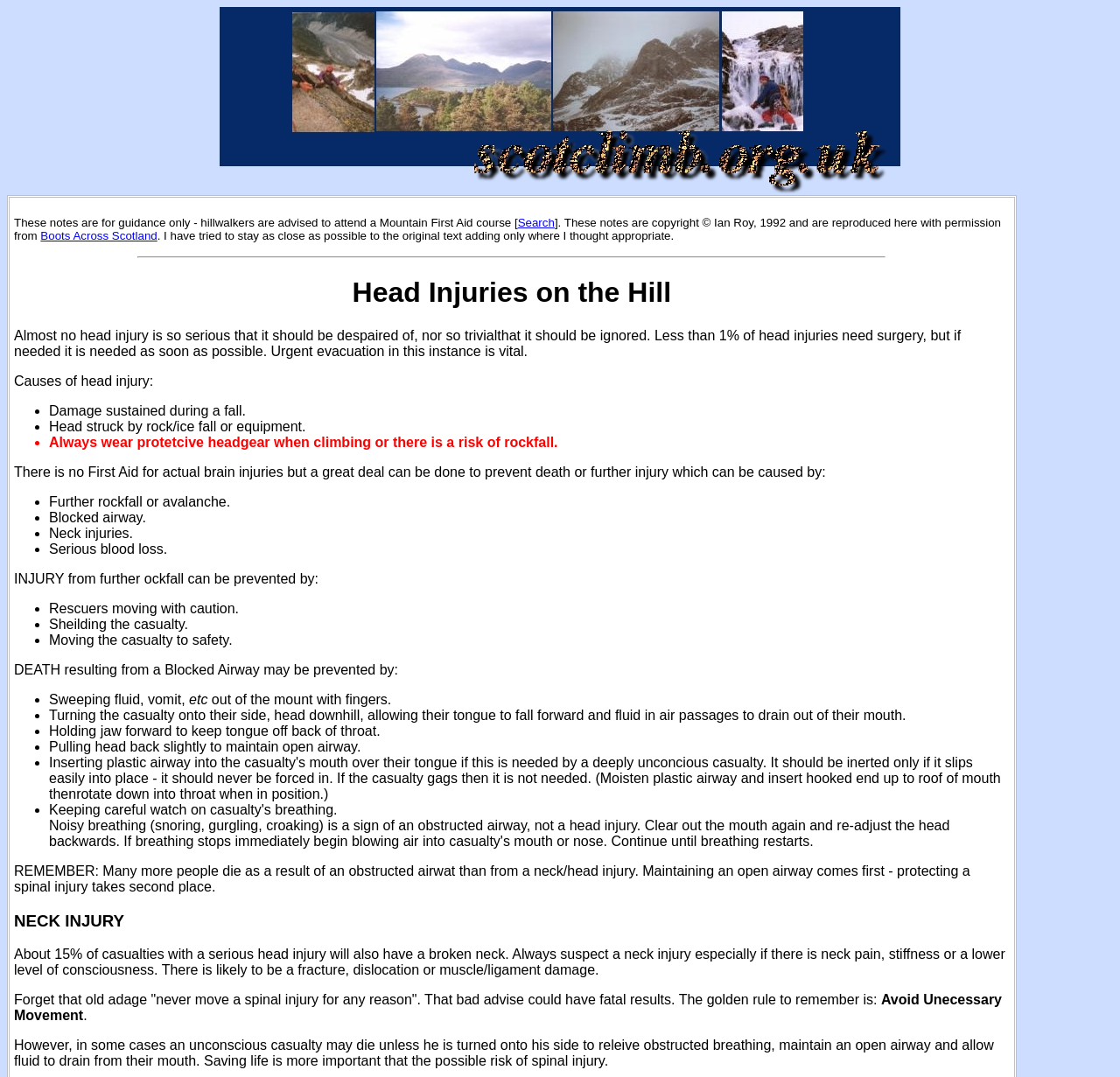Please give a one-word or short phrase response to the following question: 
What should be suspected especially if there is neck pain or stiffness?

Neck injury